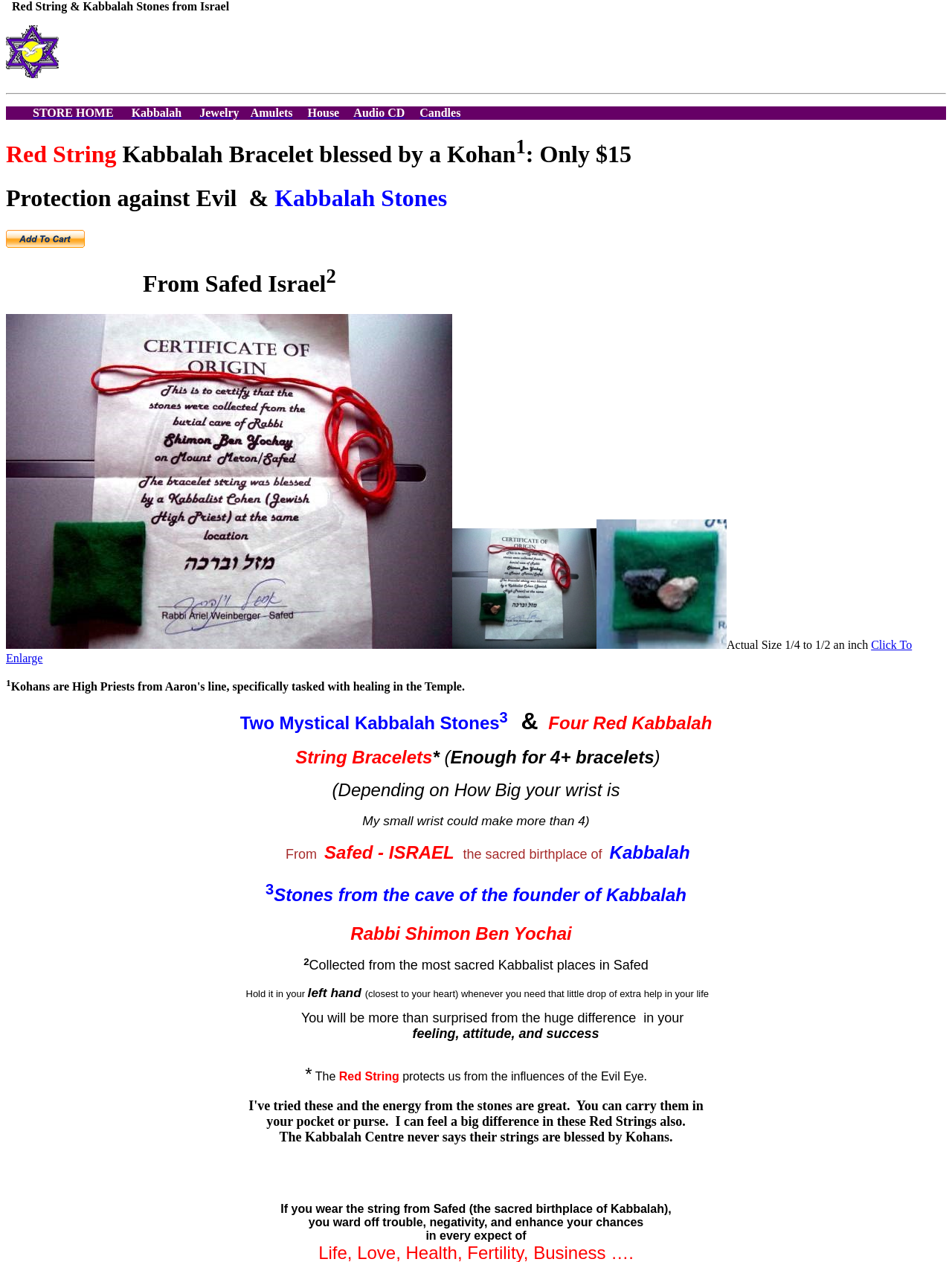Please find the bounding box coordinates of the clickable region needed to complete the following instruction: "Visit Lunzer Wine Investments". The bounding box coordinates must consist of four float numbers between 0 and 1, i.e., [left, top, right, bottom].

None